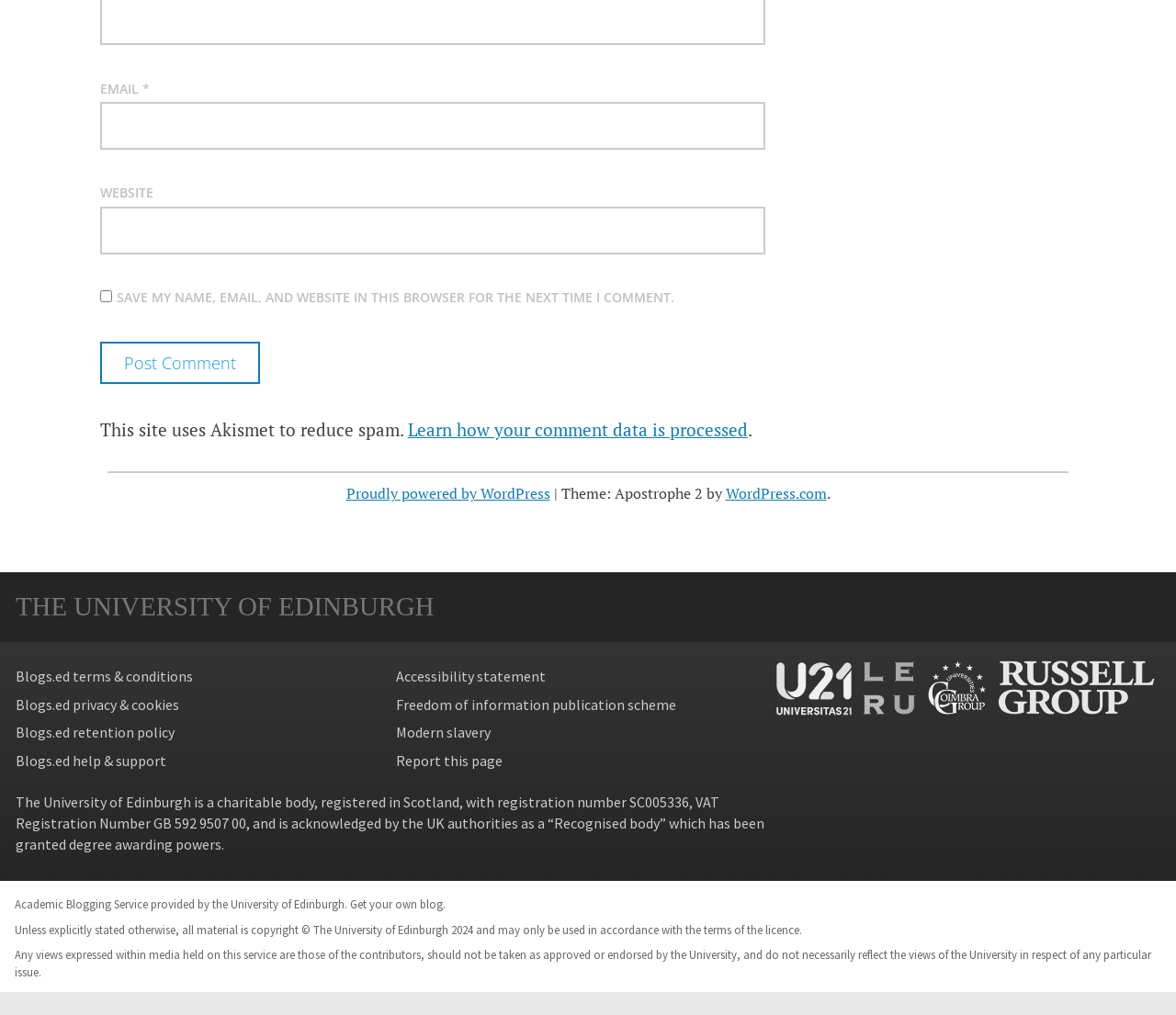Show me the bounding box coordinates of the clickable region to achieve the task as per the instruction: "Get your own blog".

[0.298, 0.883, 0.377, 0.897]